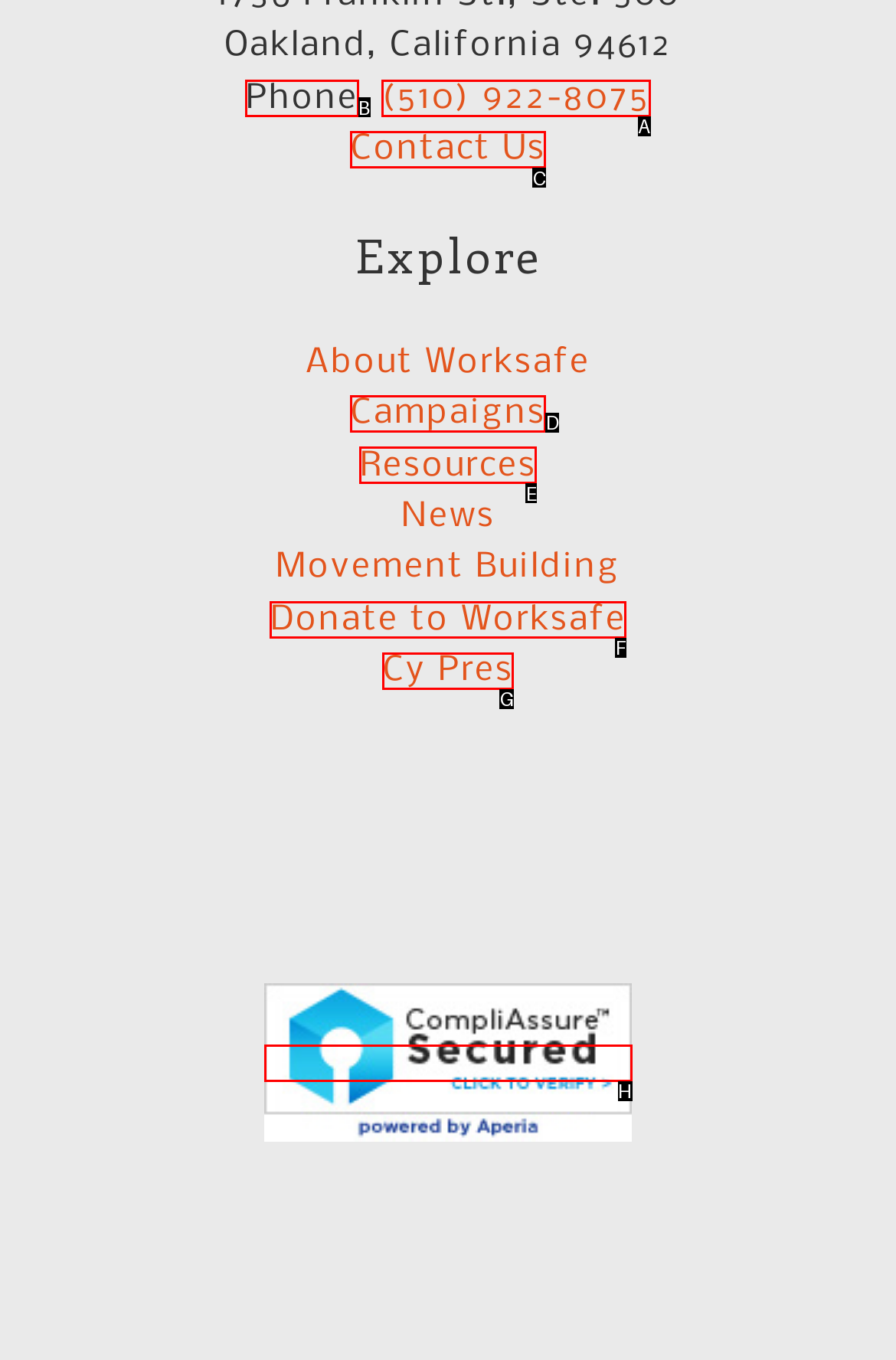Specify the letter of the UI element that should be clicked to achieve the following: View contact information
Provide the corresponding letter from the choices given.

B